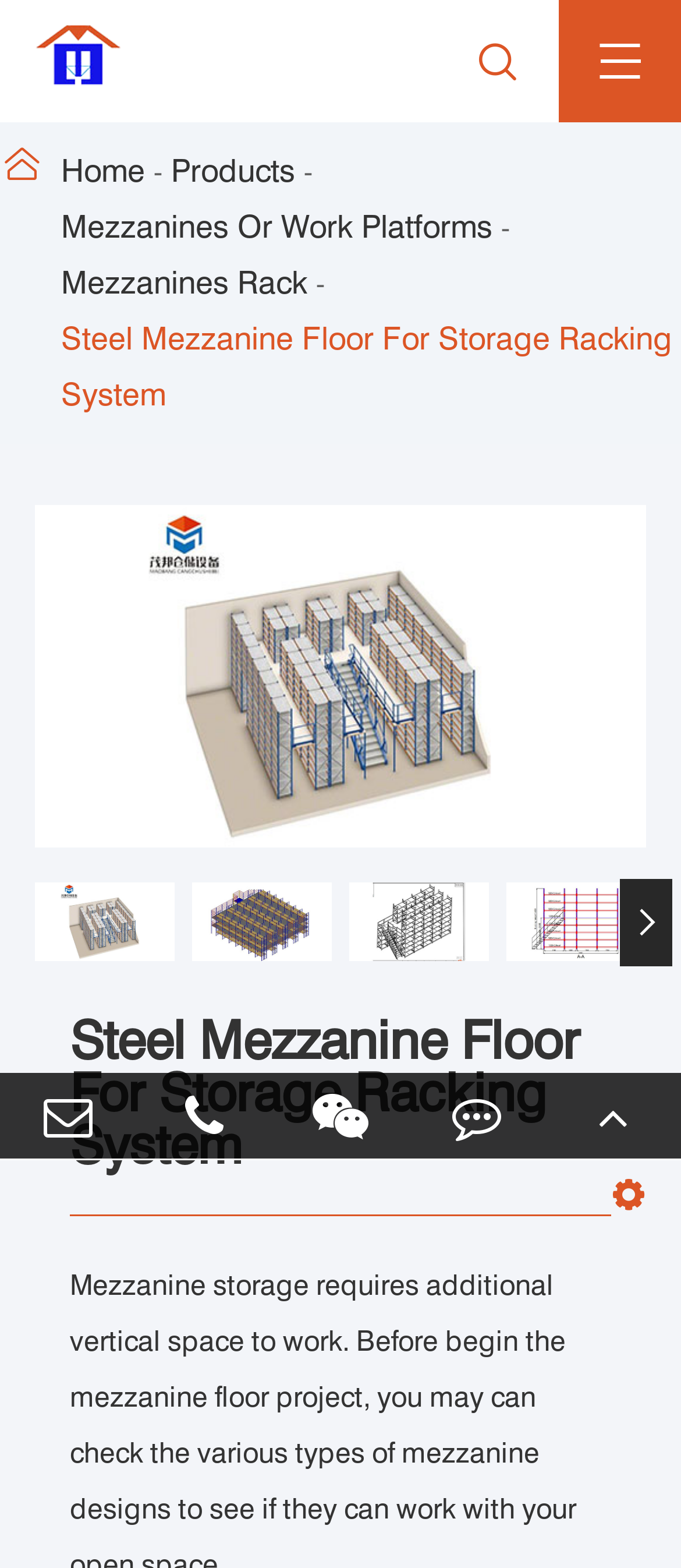Give a short answer using one word or phrase for the question:
What is the company name on the top left?

Guangzhou Maobang Storage Equipment Co., Ltd.